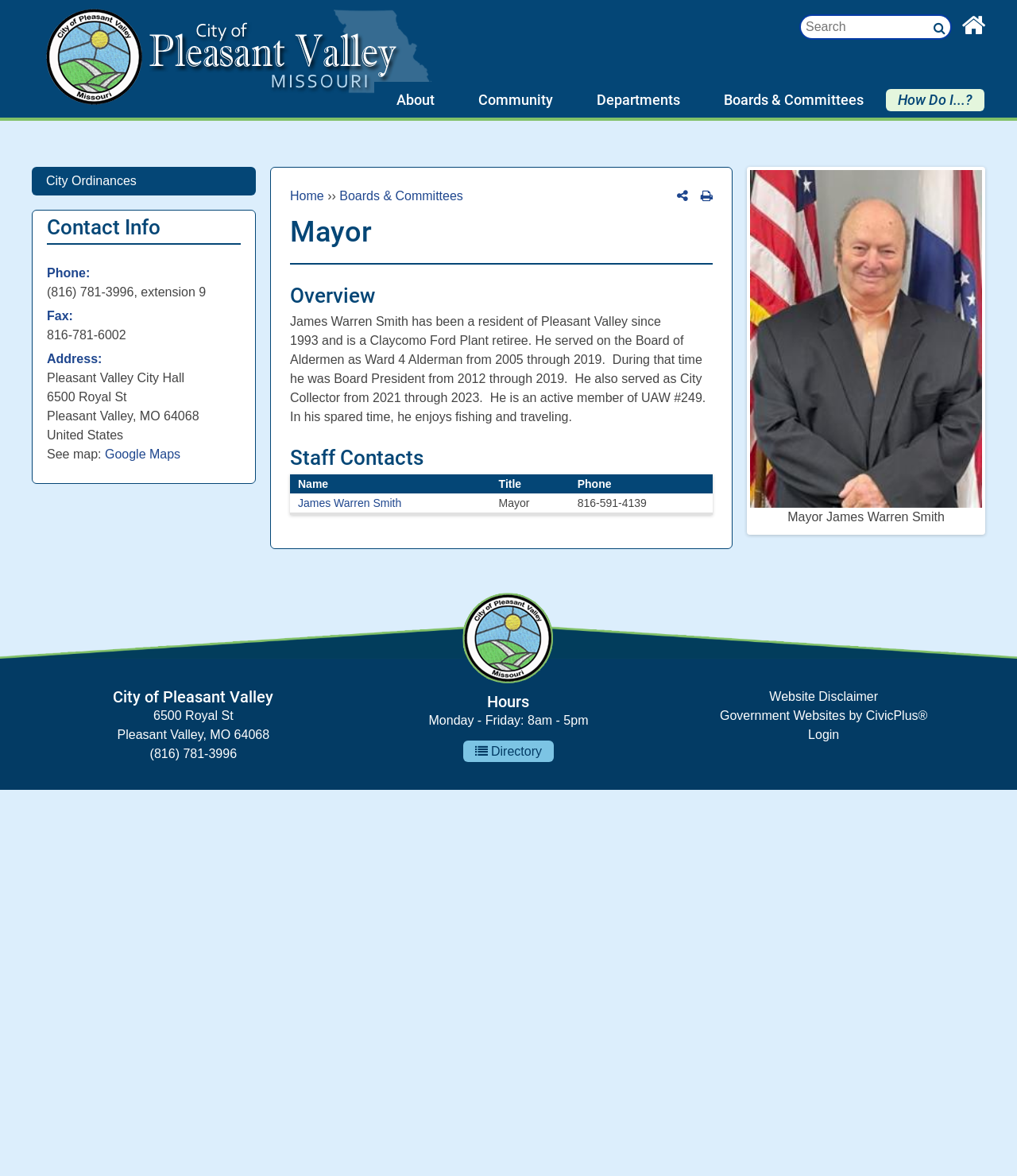Please determine the bounding box coordinates of the element's region to click in order to carry out the following instruction: "View City Ordinances". The coordinates should be four float numbers between 0 and 1, i.e., [left, top, right, bottom].

[0.031, 0.142, 0.252, 0.166]